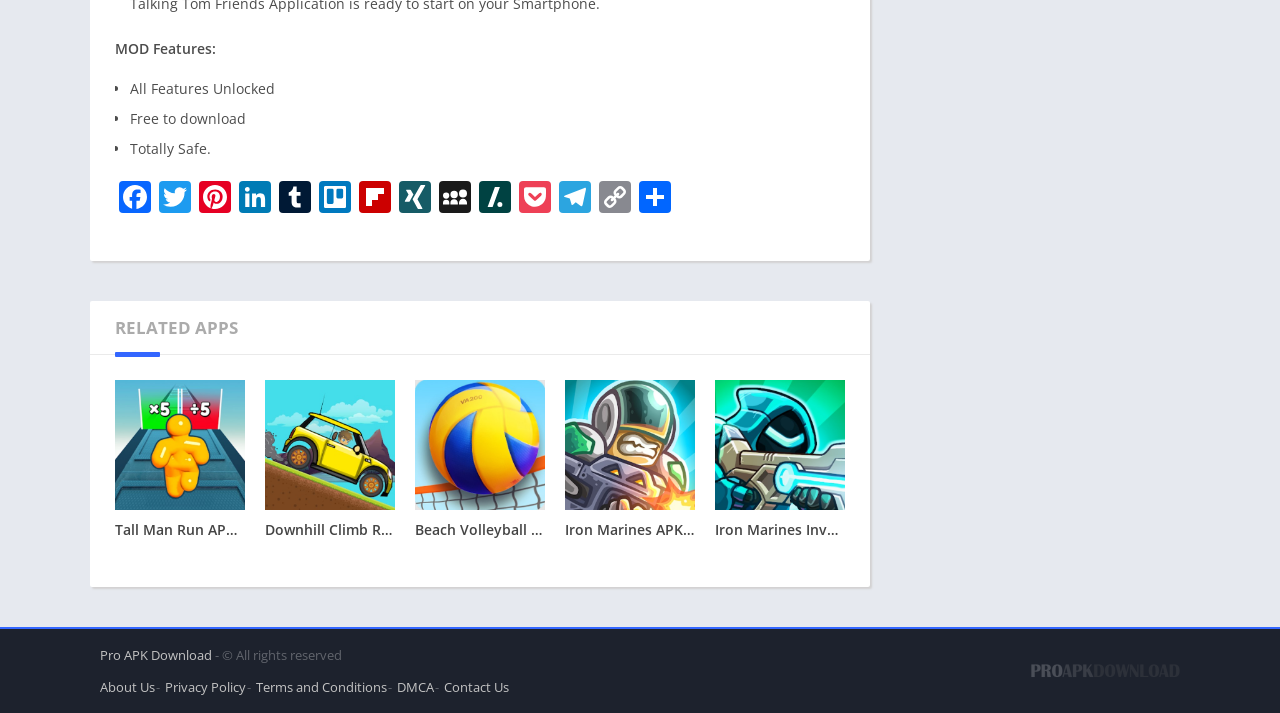Locate the bounding box coordinates of the element that should be clicked to execute the following instruction: "Download Tall Man Run Mod APK".

[0.09, 0.533, 0.191, 0.802]